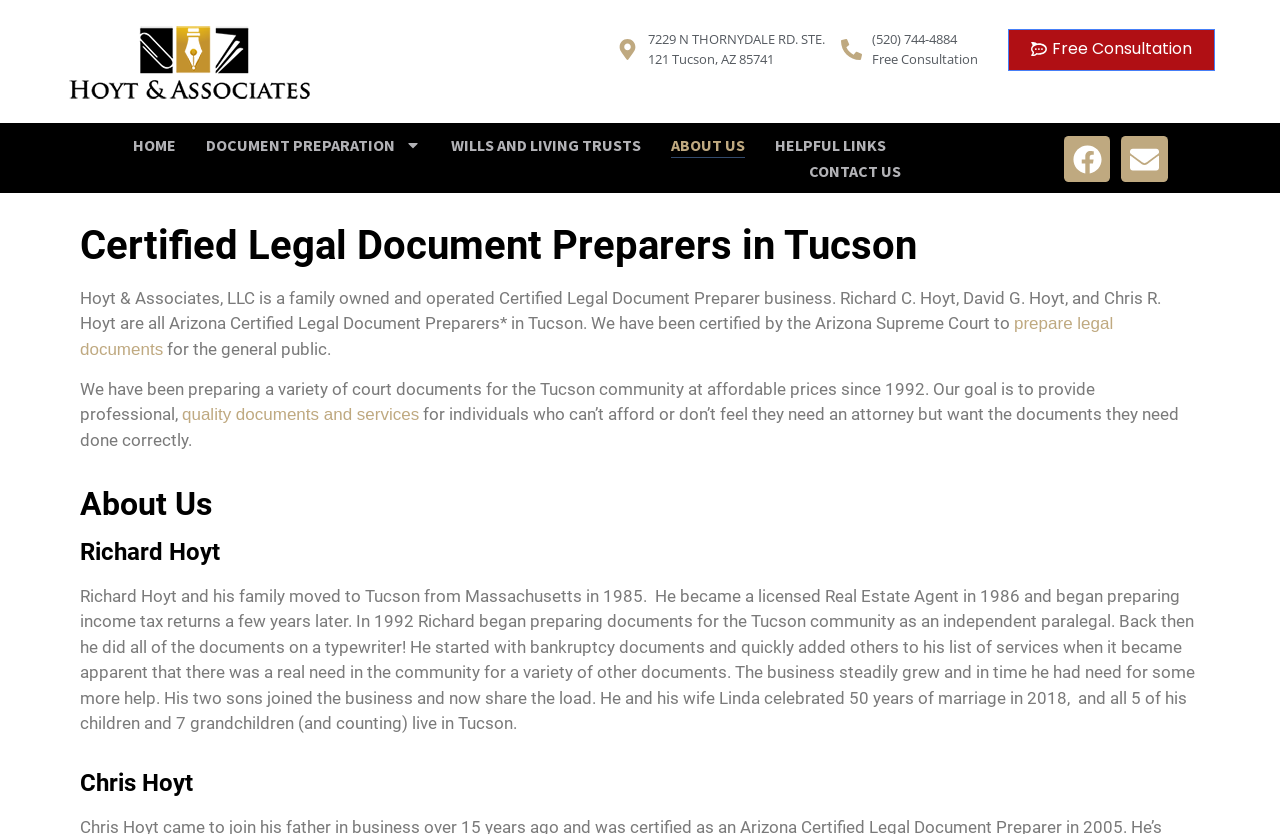Determine the bounding box coordinates for the HTML element mentioned in the following description: "quality documents and services". The coordinates should be a list of four floats ranging from 0 to 1, represented as [left, top, right, bottom].

[0.142, 0.486, 0.327, 0.509]